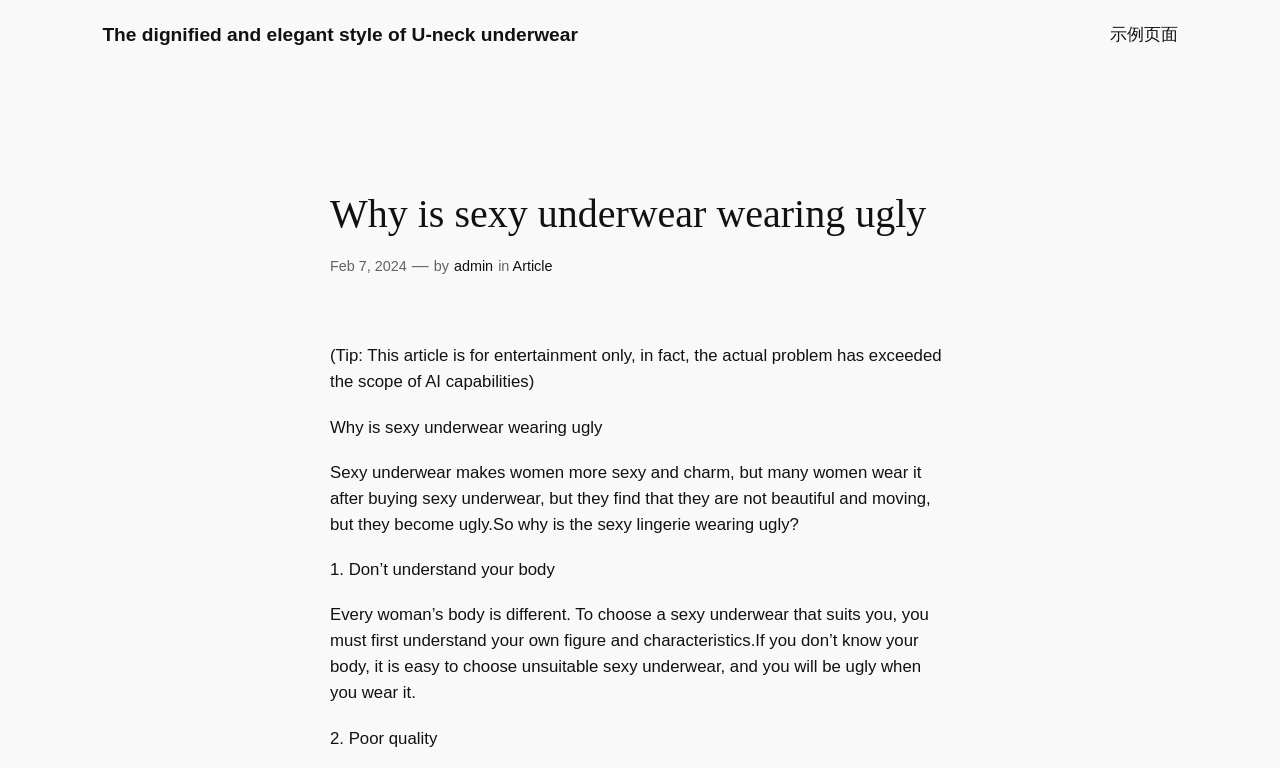What is the purpose of the article?
Based on the image, answer the question with a single word or brief phrase.

entertainment only